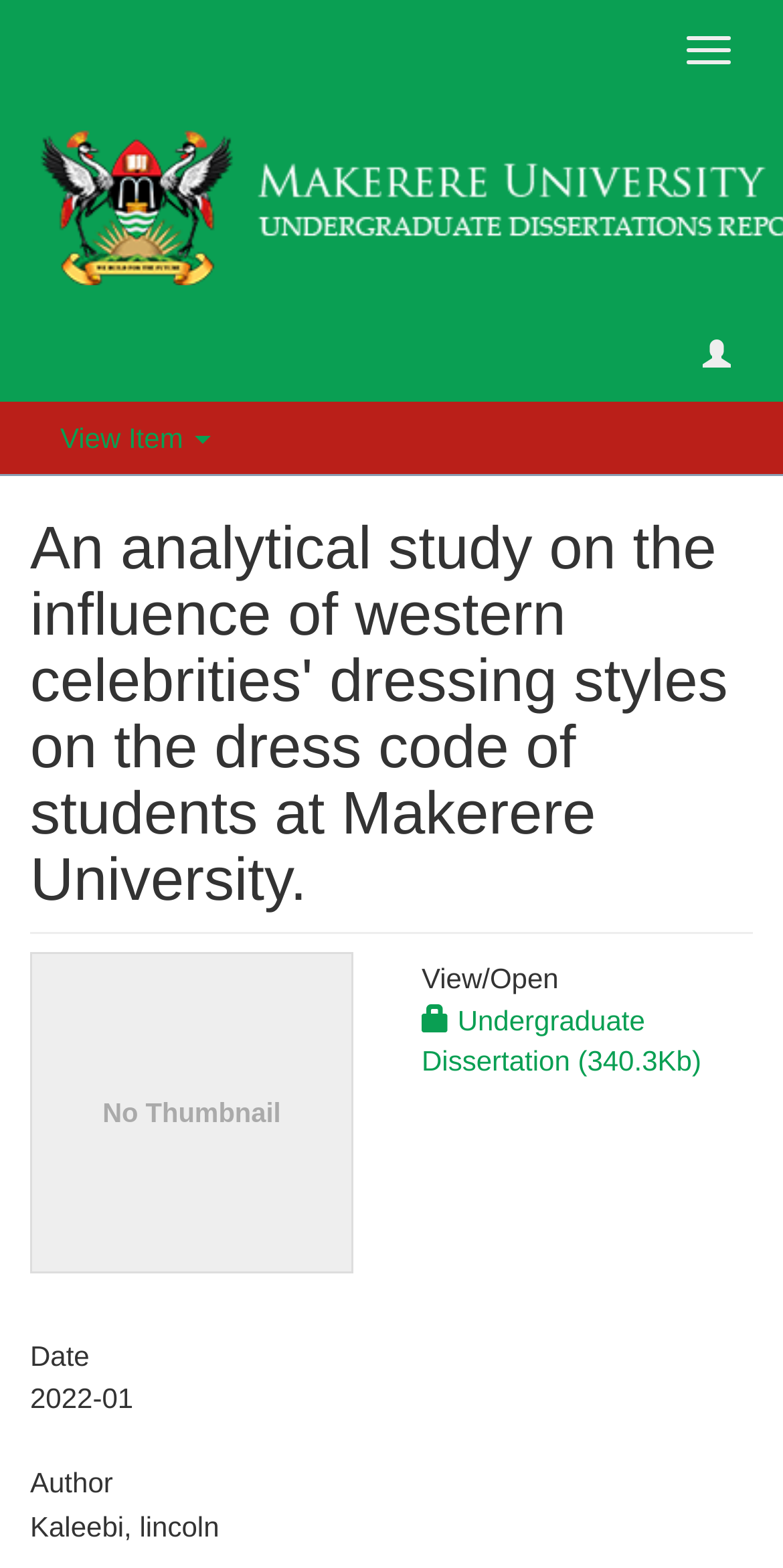Who is the author of the dissertation?
Using the visual information, reply with a single word or short phrase.

Kaleebi, Lincoln